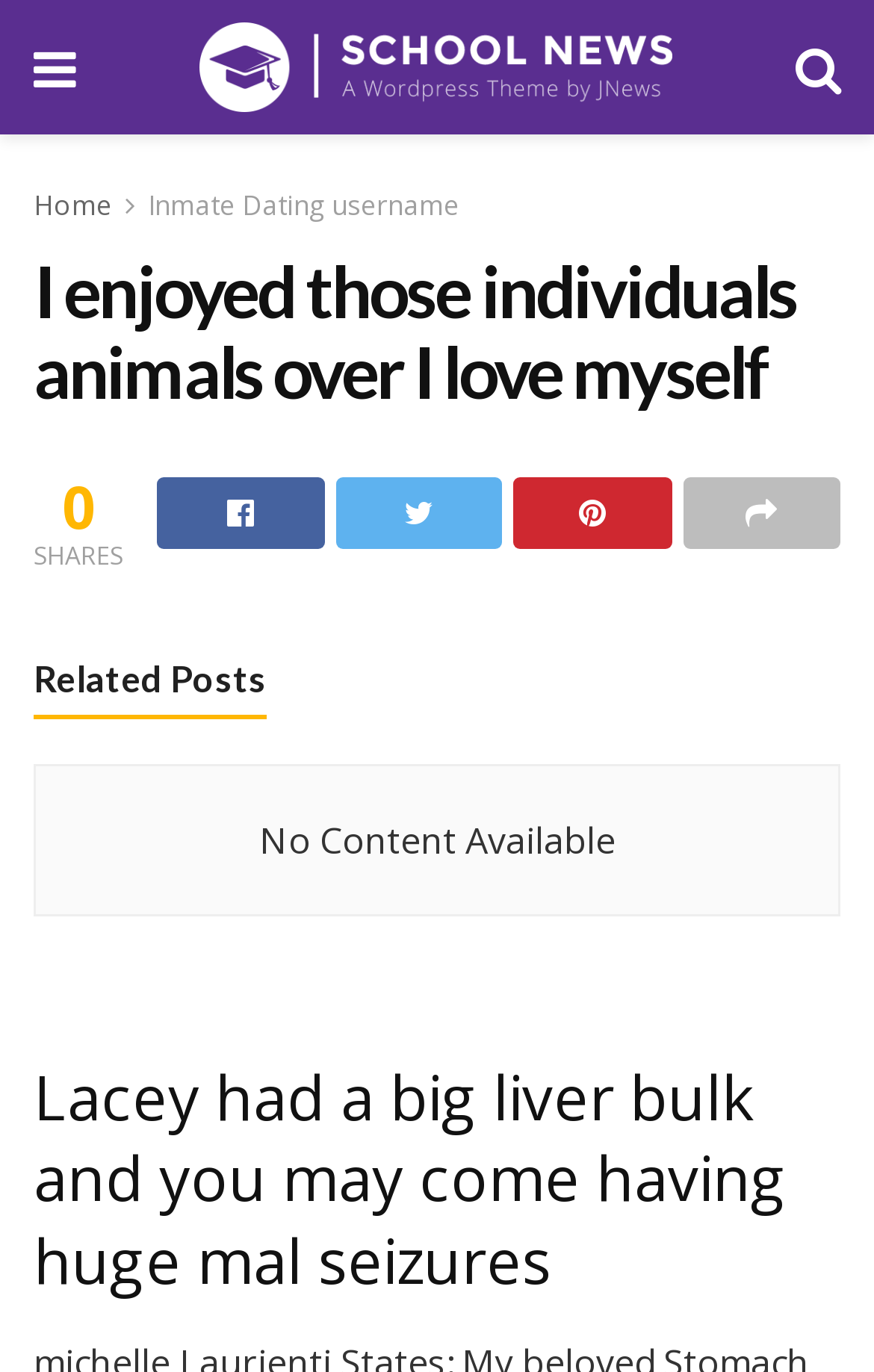How many social media links are available?
Using the details shown in the screenshot, provide a comprehensive answer to the question.

There are four social media links available, represented by the icons '', '', '', and '', which are commonly used to represent social media platforms.